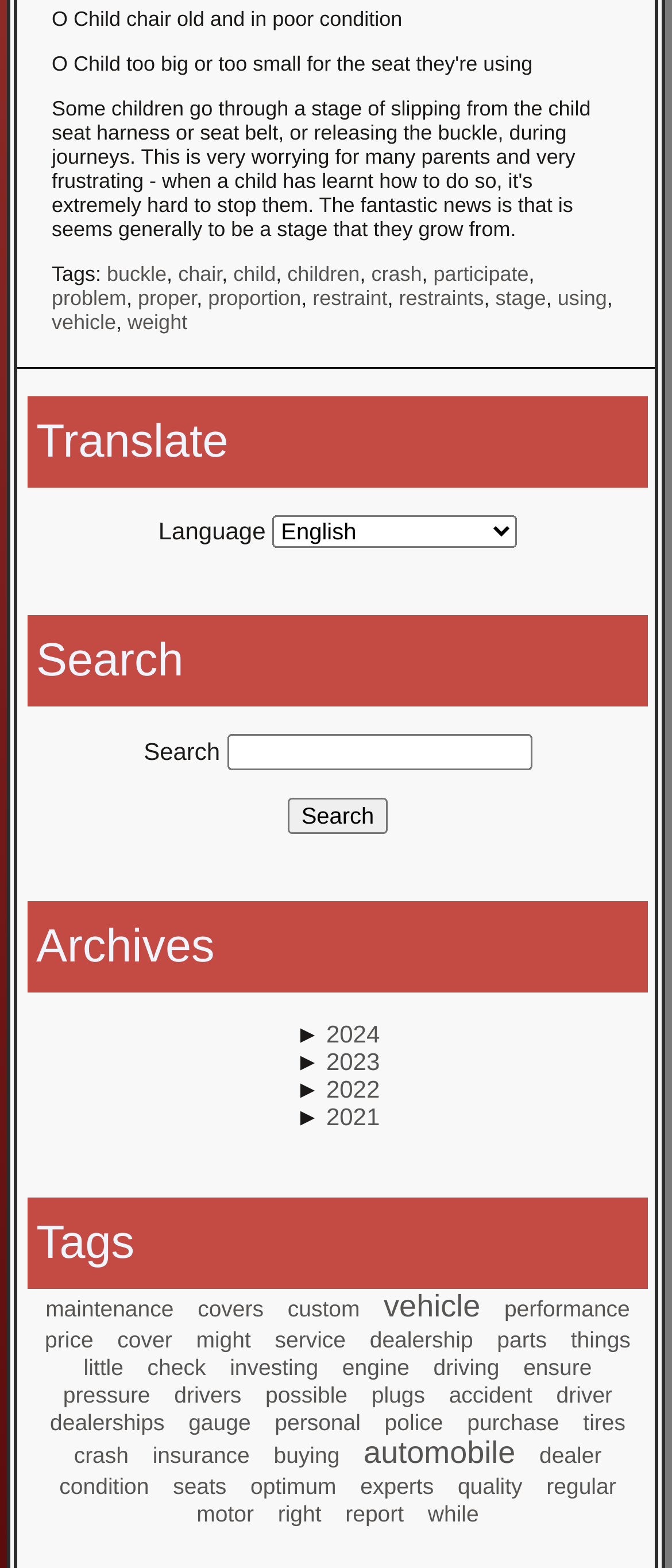Identify the bounding box coordinates of the clickable region required to complete the instruction: "View the 'maintenance' tag". The coordinates should be given as four float numbers within the range of 0 and 1, i.e., [left, top, right, bottom].

[0.068, 0.826, 0.259, 0.843]